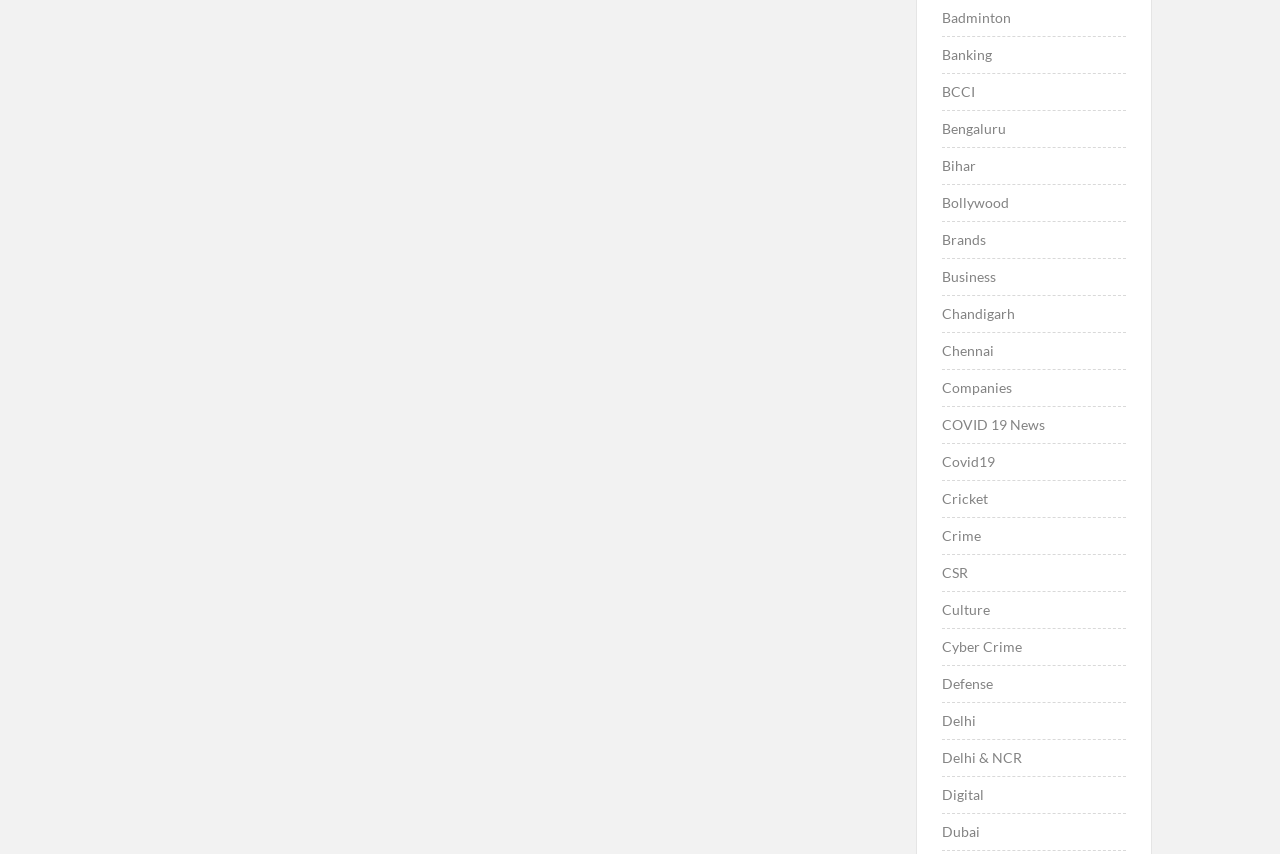Locate the bounding box coordinates of the element that needs to be clicked to carry out the instruction: "Click CONTACT US". The coordinates should be given as four float numbers ranging from 0 to 1, i.e., [left, top, right, bottom].

None